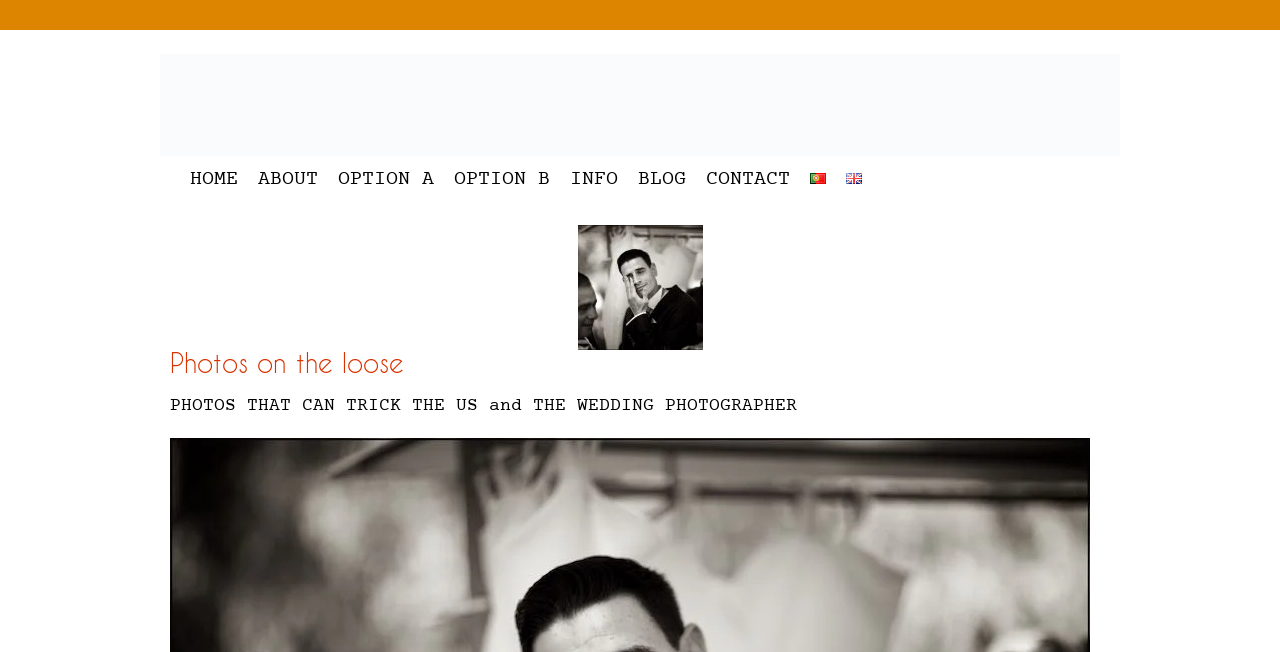Explain the features and main sections of the webpage comprehensively.

This webpage is about a wedding photographer in Portugal, specifically at Quinta das Riscas in Lisbon. At the top, there is a header with the title "The Wedding Photographer in Portugal | Photos on the loose". Below the title, there is a row of navigation links, including "HOME", "ABOUT", "OPTION A", "OPTION B", "INFO", "BLOG", "CONTACT", and language options "Português" and "English", each accompanied by a small flag icon.

To the right of the navigation links, there is a large image that takes up most of the width of the page. The image depicts an emotional groom at the end of his wedding ceremony at Quinta das Riscas. Above the image, there is a "Read more »" button.

Below the image, there is a heading "Photos on the loose" followed by a paragraph of text that discusses how some photographs can be misleading in their interpretation. The text is divided into two lines, with the first line "PHOTOS THAT CAN TRICK THE US" and the second line "and THE WEDDING PHOTOGRAPHER".